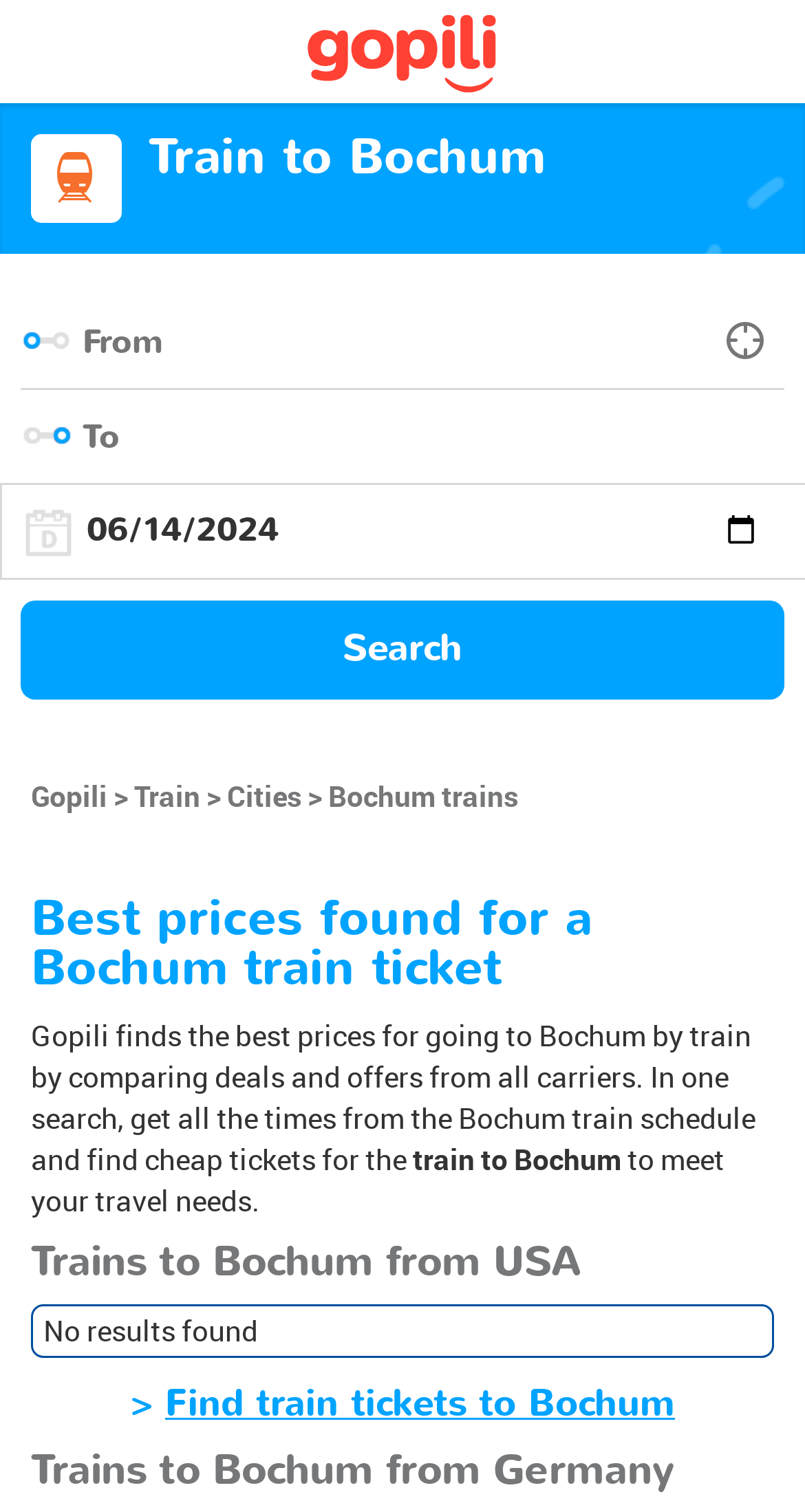Locate the bounding box coordinates of the clickable area needed to fulfill the instruction: "Click on Geolocalize".

[0.903, 0.194, 0.949, 0.259]